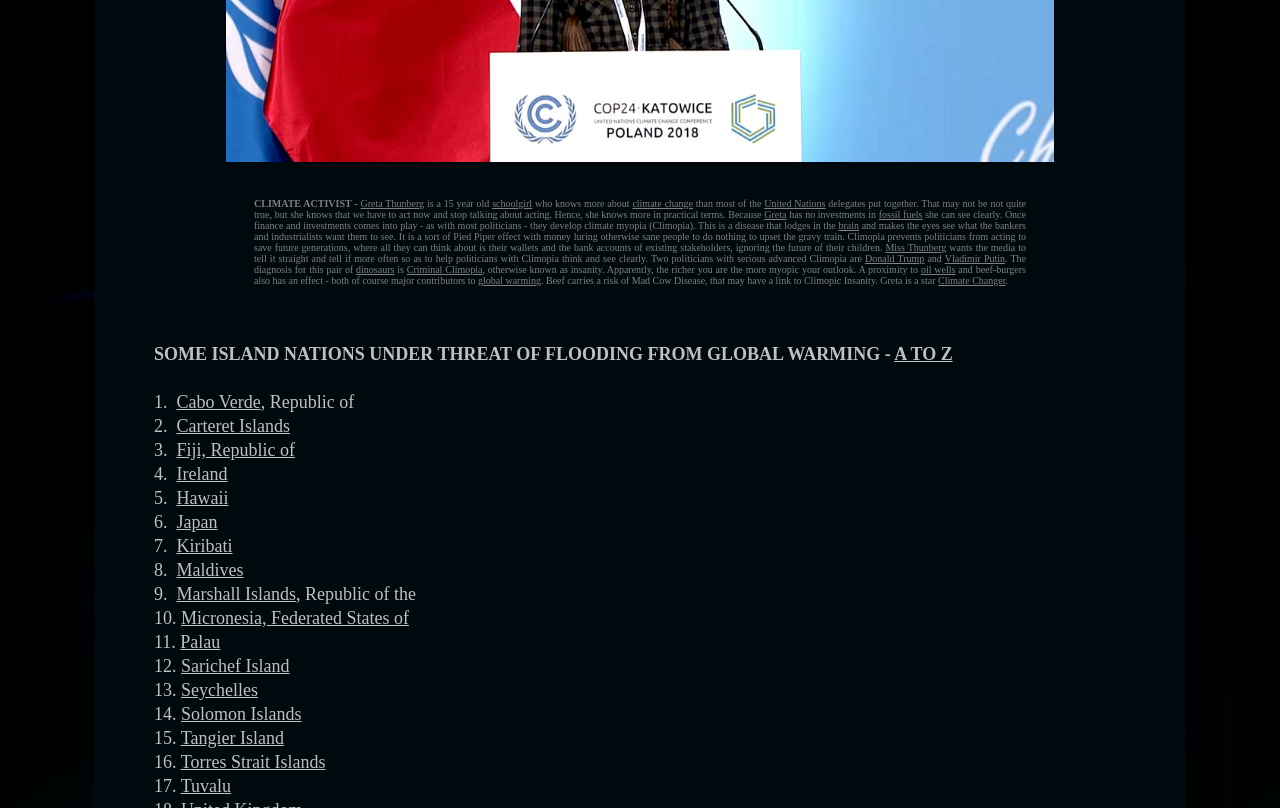Please locate the bounding box coordinates for the element that should be clicked to achieve the following instruction: "Learn about the diagnosis of Criminal Climopia". Ensure the coordinates are given as four float numbers between 0 and 1, i.e., [left, top, right, bottom].

[0.318, 0.327, 0.377, 0.34]